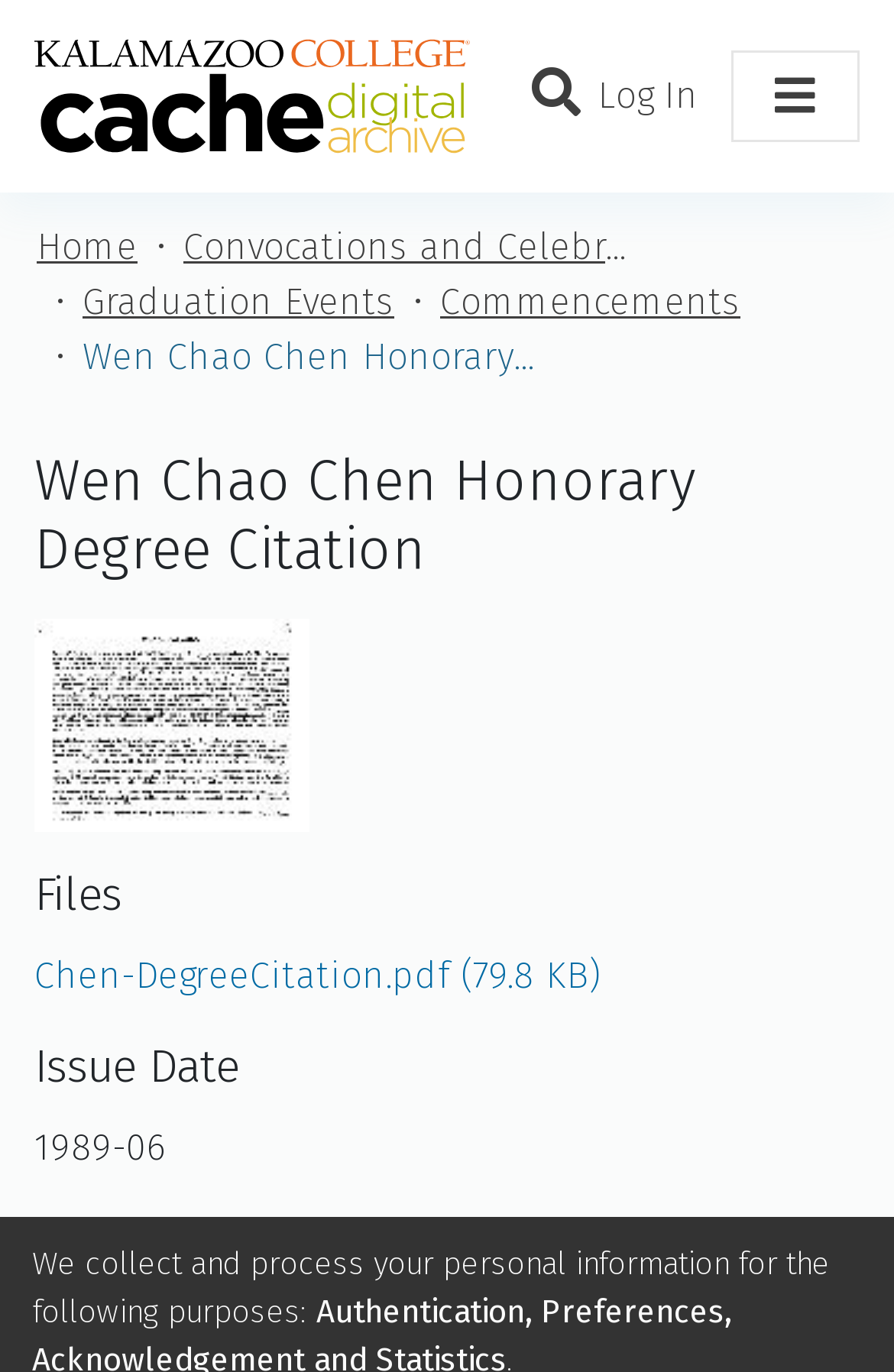Give a short answer using one word or phrase for the question:
What is the issue date of the document?

1989-06